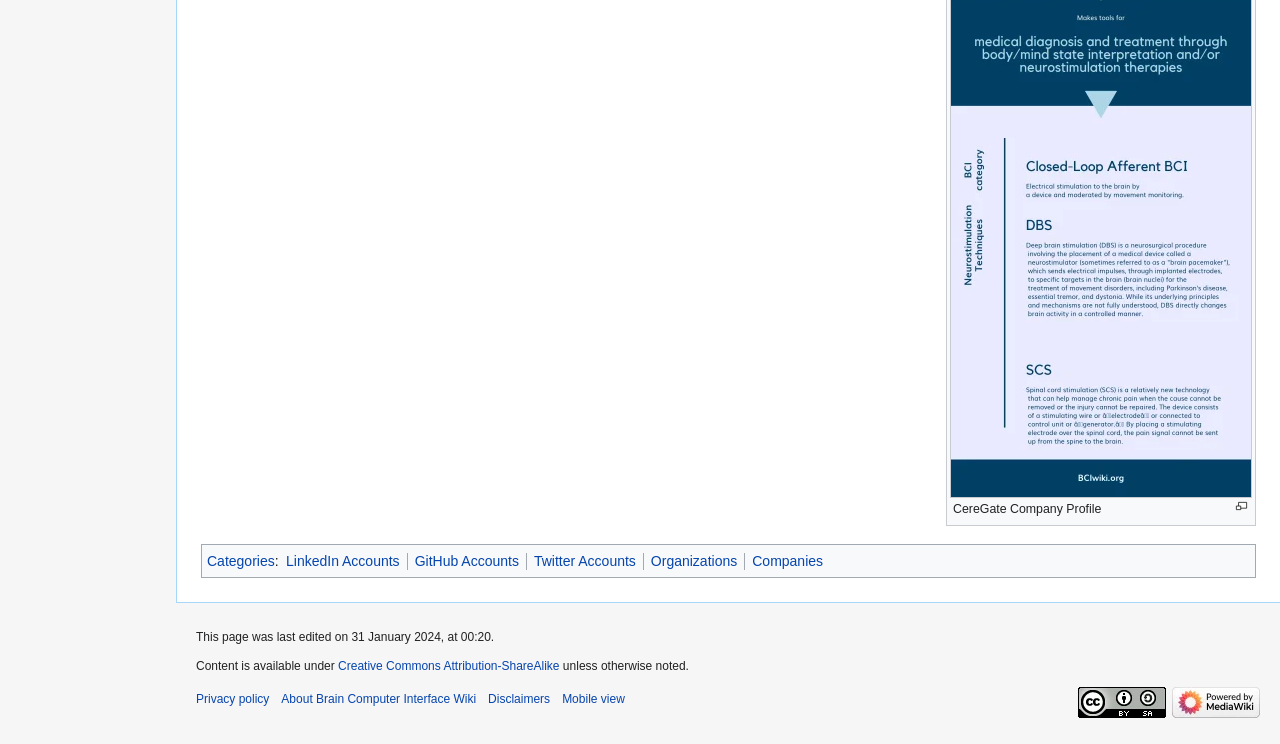Using the provided element description, identify the bounding box coordinates as (top-left x, top-left y, bottom-right x, bottom-right y). Ensure all values are between 0 and 1. Description: About Brain Computer Interface Wiki

[0.22, 0.93, 0.372, 0.949]